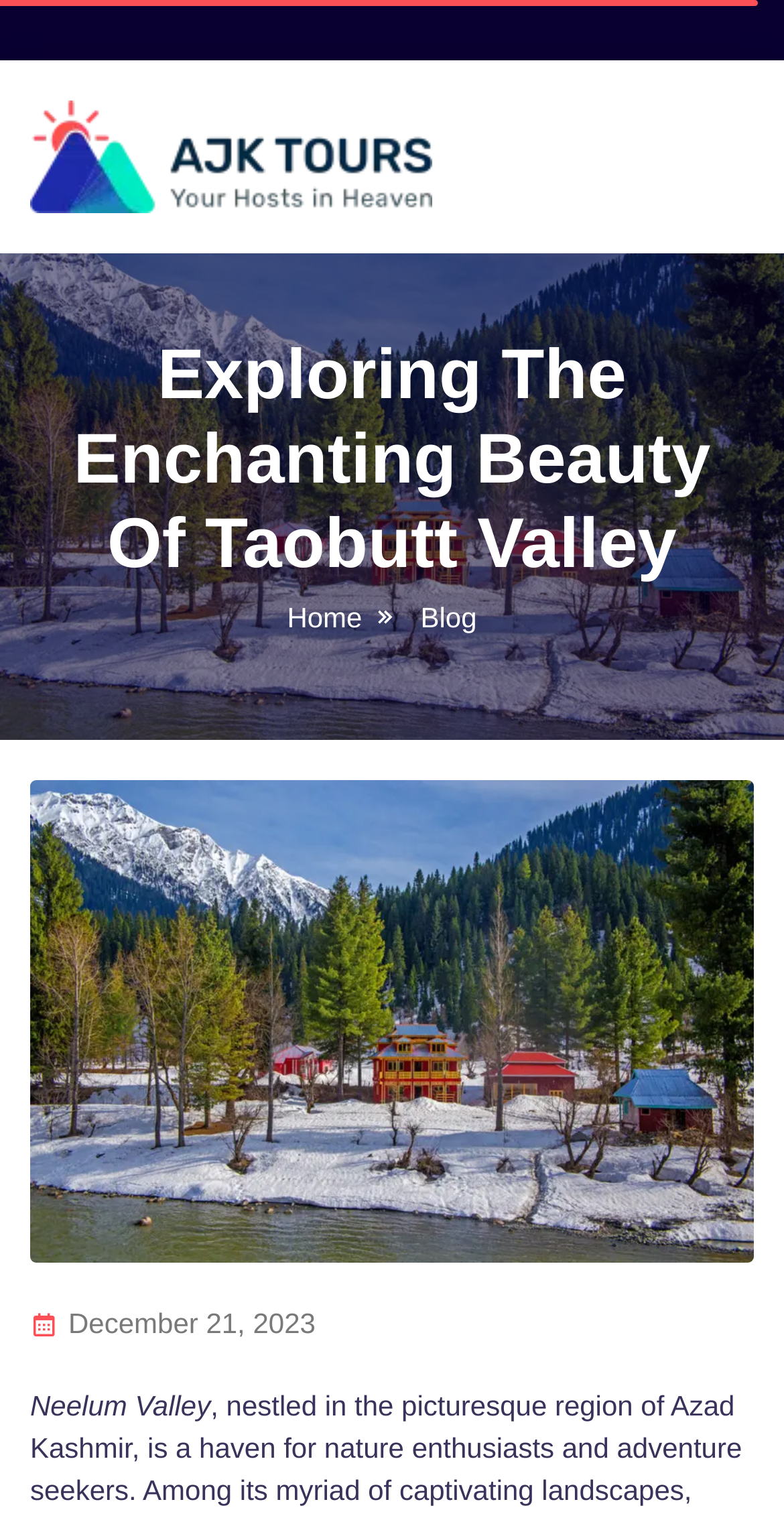Summarize the webpage with a detailed and informative caption.

The webpage is about exploring the enchanting beauty of Taobutt Valley in Neelum Valley, Azad Kashmir, and offers tailored tour packages for every traveler. 

At the top left of the page, there is a link with the text "MJ" accompanied by an image with the same description. Below this, a large heading "Exploring The Enchanting Beauty Of Taobutt Valley" spans across the page. 

On the top right, there are two links, "Home" and "Blog", positioned side by side. 

A large image takes up most of the page, showcasing the beauty of Taobutt Valley in Neelum Valley. Below this image, there is a link with the same description as the image. 

Further down, there is an image with the same description as the previous one, but slightly smaller in size. 

At the bottom of the page, there is a static text "December 21, 2023", indicating the date.